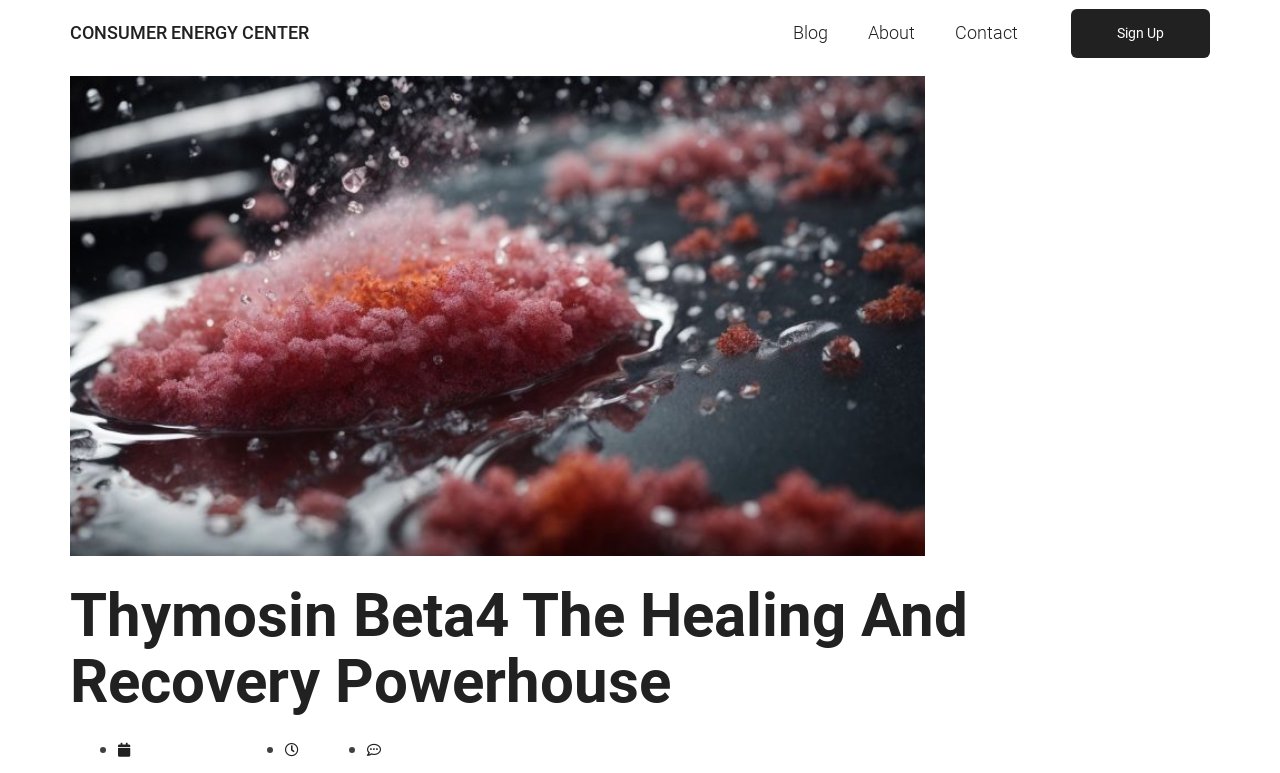Analyze the image and answer the question with as much detail as possible: 
What is the time mentioned on the webpage?

I found the text '5:27 am' on the webpage, which appears to be a timestamp, likely indicating the time when a blog post or article was published.